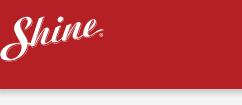Respond to the following question with a brief word or phrase:
What does the logo symbolize?

Cleanliness and efficiency